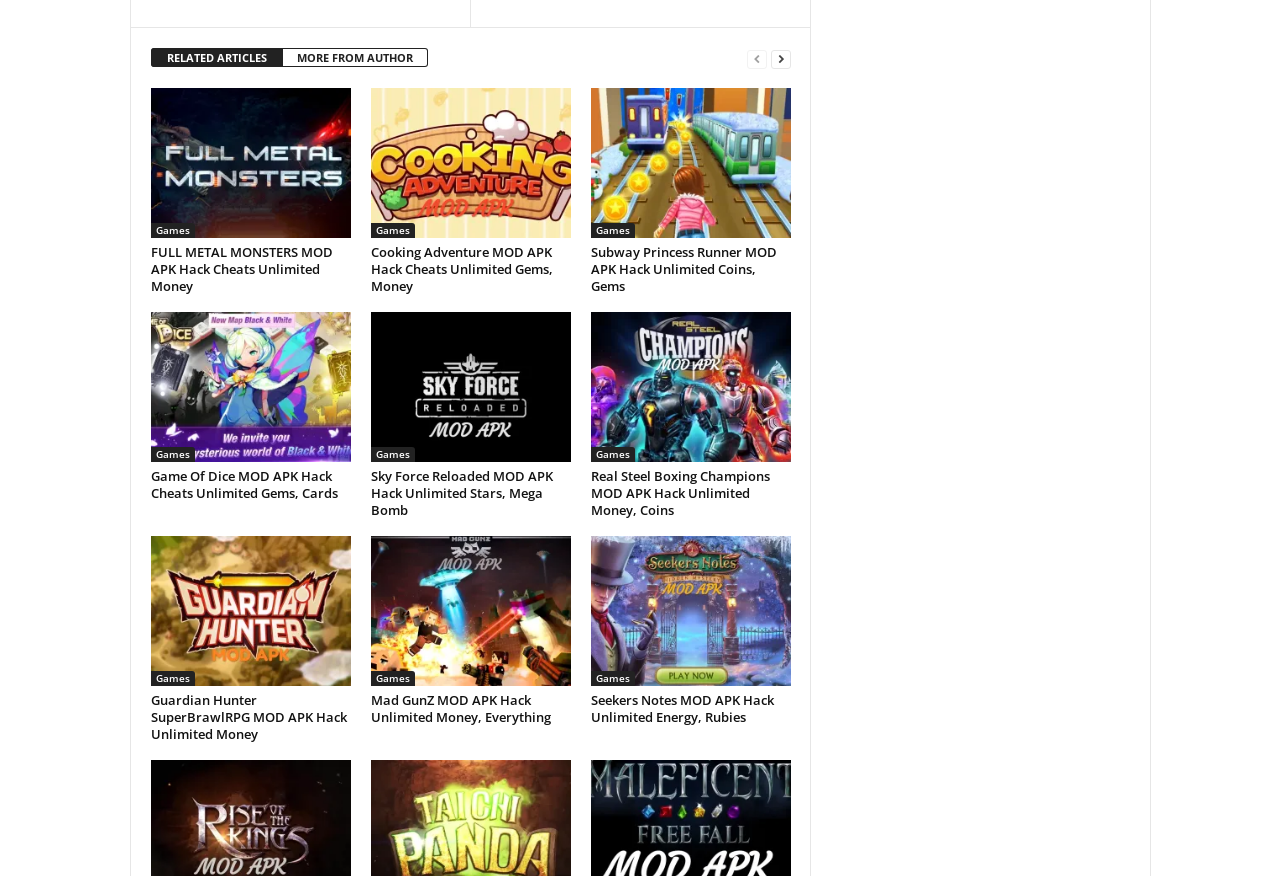Please determine the bounding box coordinates of the clickable area required to carry out the following instruction: "Explore Games". The coordinates must be four float numbers between 0 and 1, represented as [left, top, right, bottom].

[0.118, 0.255, 0.152, 0.272]